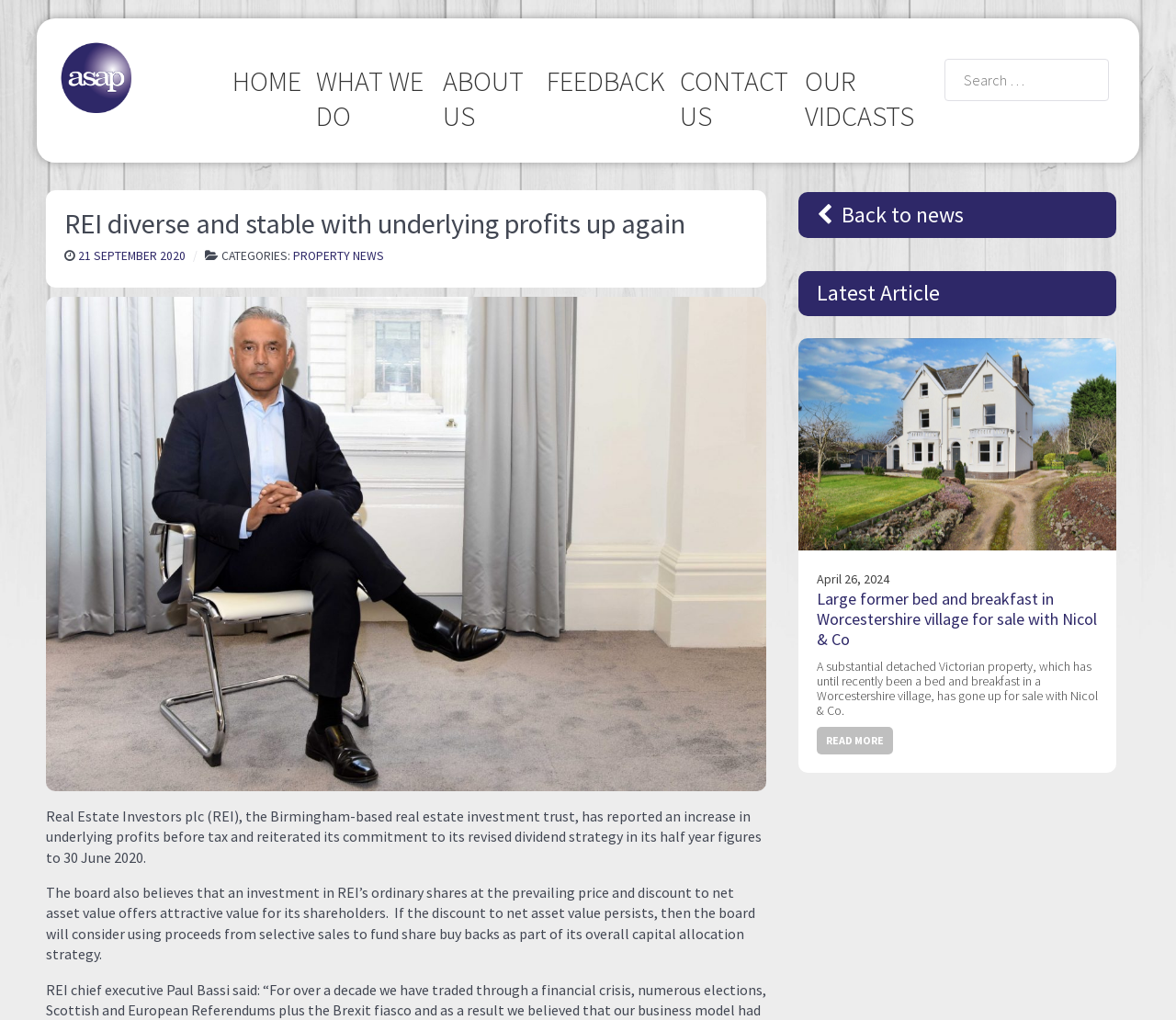Predict the bounding box of the UI element that fits this description: "21 September 2020".

[0.066, 0.243, 0.16, 0.258]